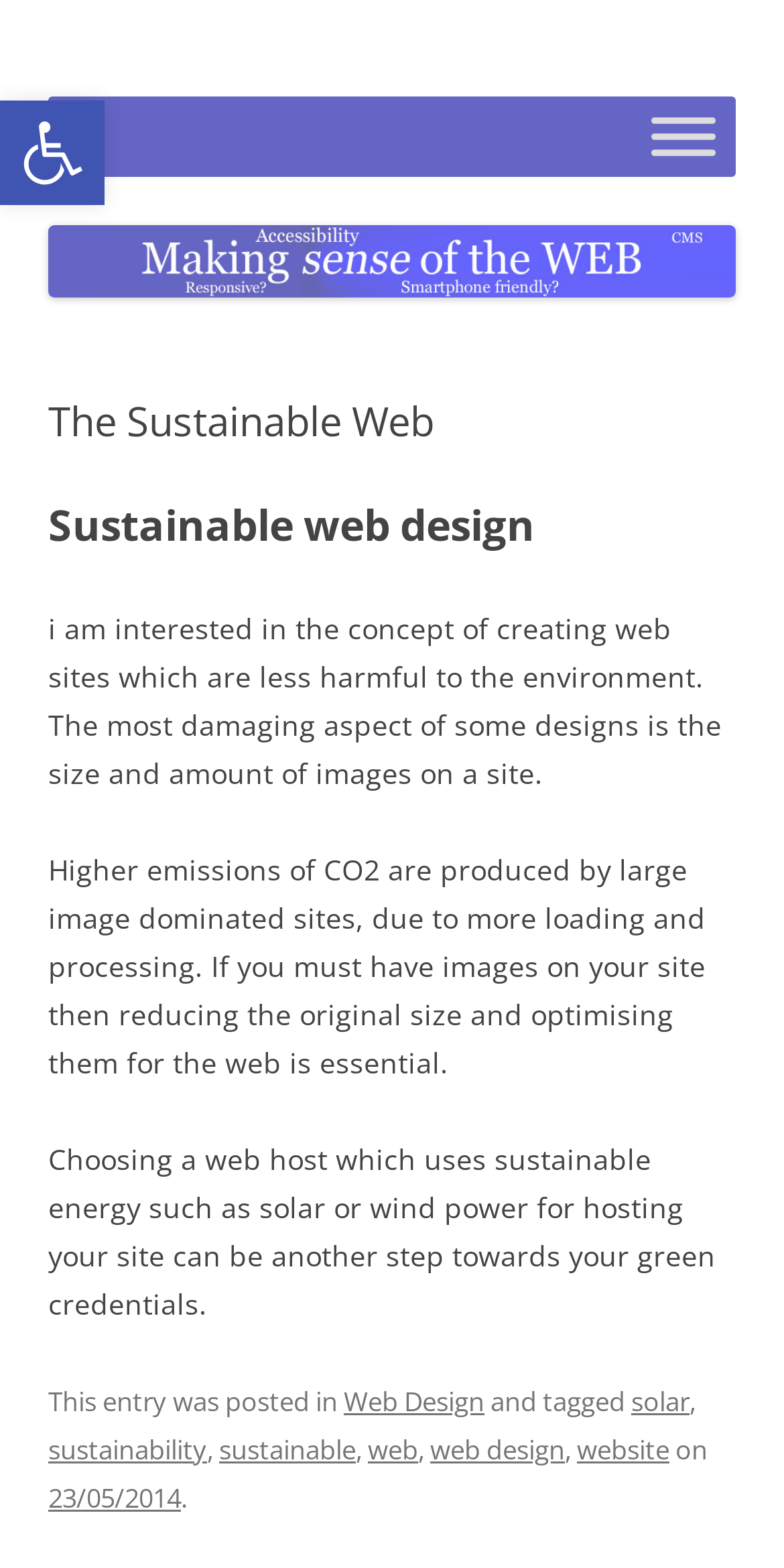What is the focus of the website?
Using the image, give a concise answer in the form of a single word or short phrase.

Sustainable web design